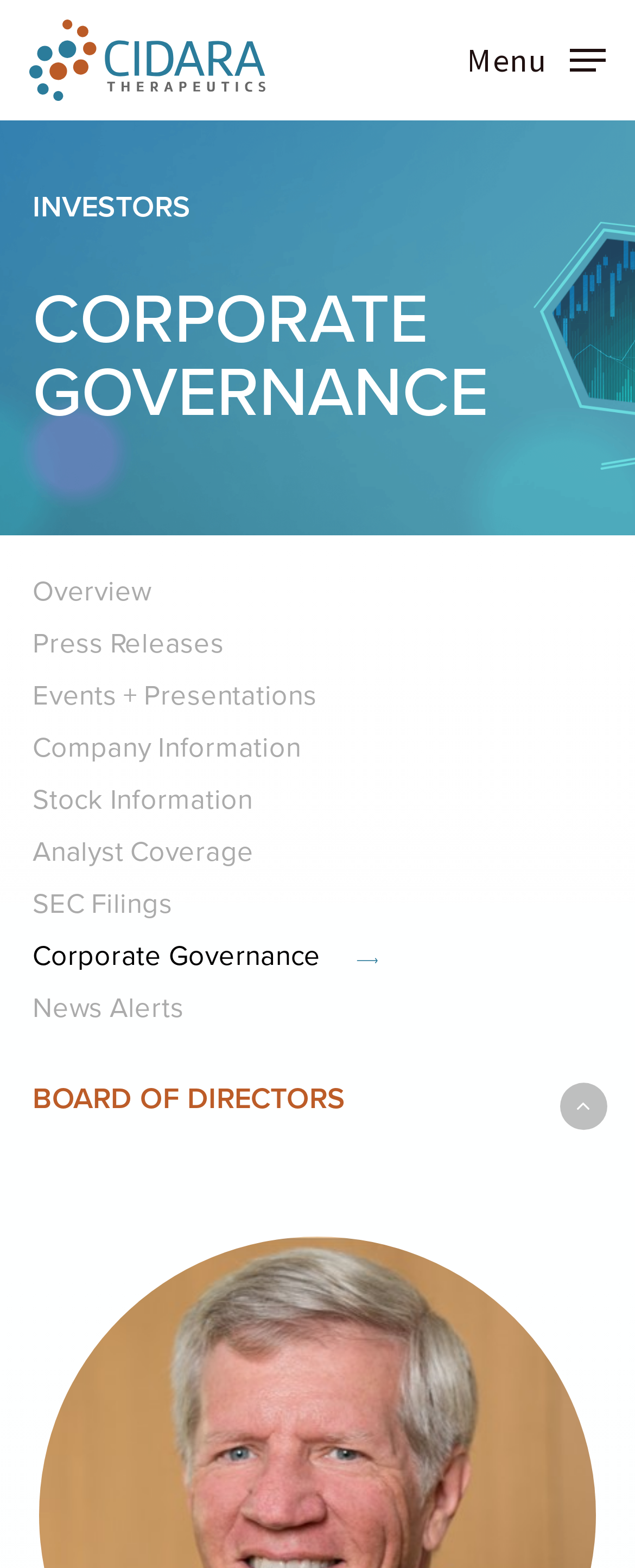Explain the webpage in detail, including its primary components.

The webpage is about Corporate Governance at Cidara Therapeutics. At the top left, there is a logo of Cidara Therapeutics, which is an image, and a link with the same name. To the right of the logo, there is a navigation menu button. 

Below the logo, there are three headings: "INVESTORS", "CORPORATE GOVERNANCE", and a longer heading that lists various subtopics, including "Overview", "Press Releases", "Events + Presentations", "Company Information", "Stock Information", "Analyst Coverage", "SEC Filings", "Corporate Governance", and "News Alerts". Each of these subtopics is a link. 

Further down, there is another heading, "BOARD OF DIRECTORS". The layout of the webpage is organized, with clear headings and concise text, making it easy to navigate.